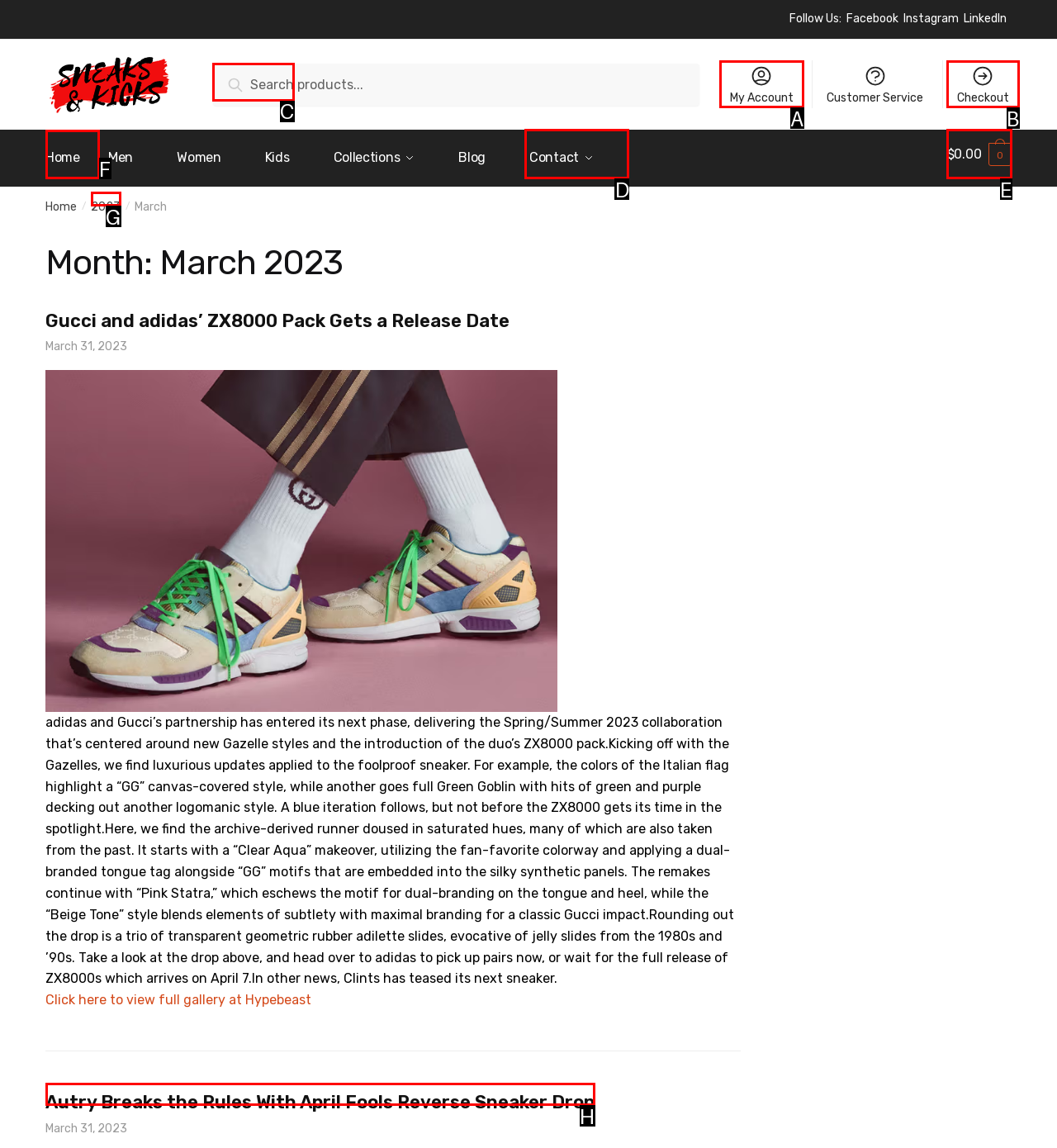Choose the letter of the option that needs to be clicked to perform the task: Go to the Home page. Answer with the letter.

F